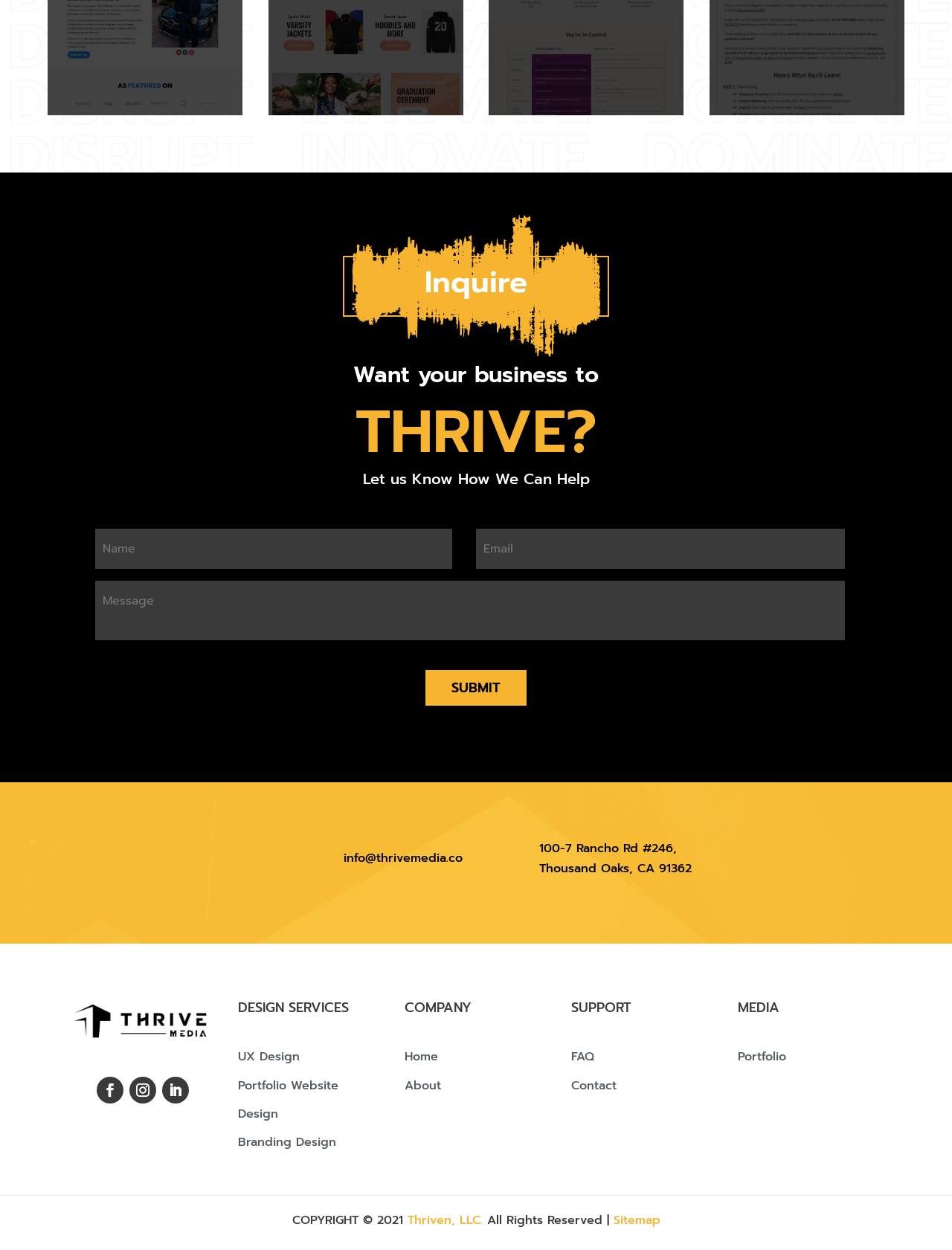Please determine the bounding box coordinates, formatted as (top-left x, top-left y, bottom-right x, bottom-right y), with all values as floating point numbers between 0 and 1. Identify the bounding box of the region described as: WorkFlo Theater

None